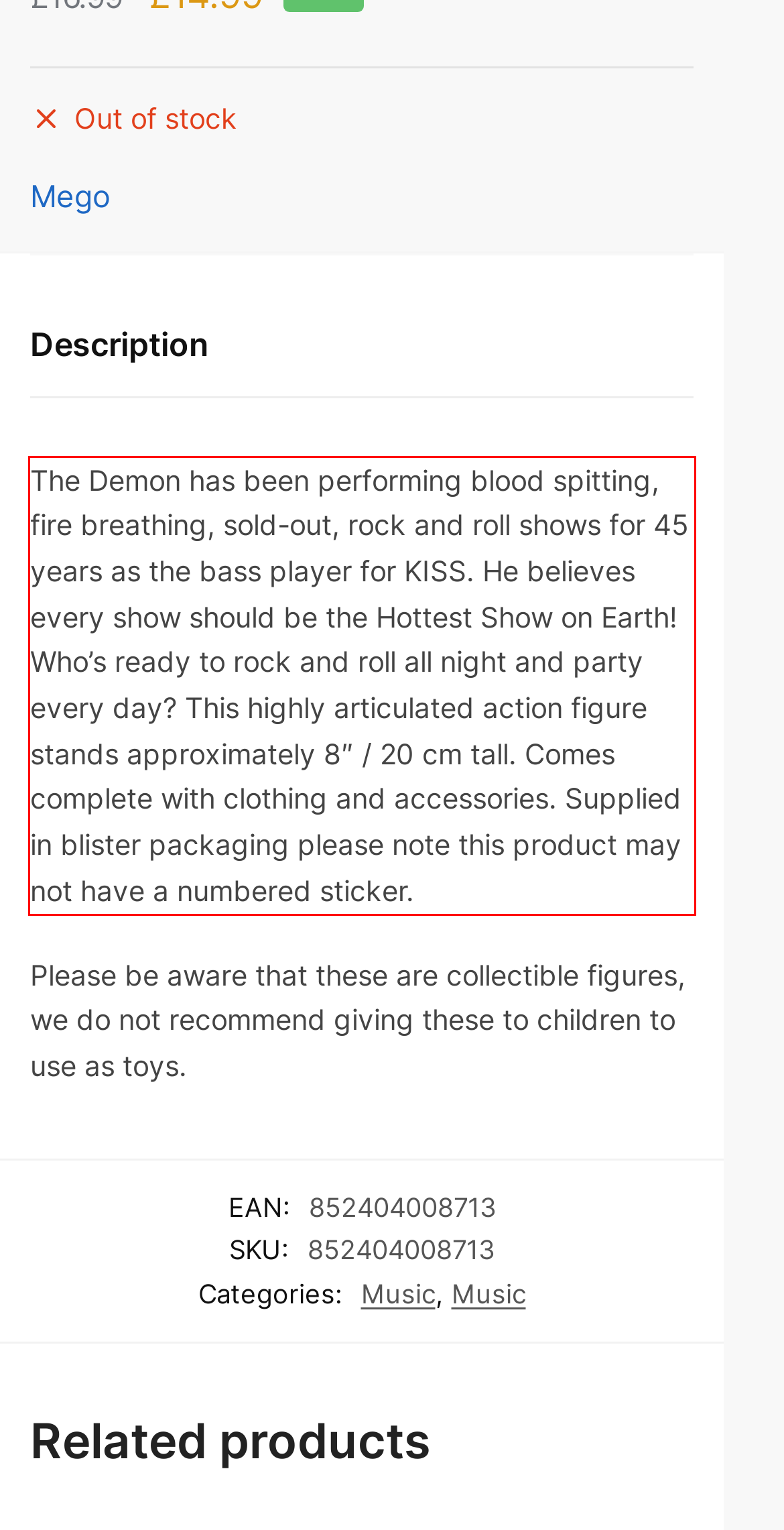You are provided with a webpage screenshot that includes a red rectangle bounding box. Extract the text content from within the bounding box using OCR.

The Demon has been performing blood spitting, fire breathing, sold-out, rock and roll shows for 45 years as the bass player for KISS. He believes every show should be the Hottest Show on Earth! Who’s ready to rock and roll all night and party every day? This highly articulated action figure stands approximately 8″ / 20 cm tall. Comes complete with clothing and accessories. Supplied in blister packaging please note this product may not have a numbered sticker.